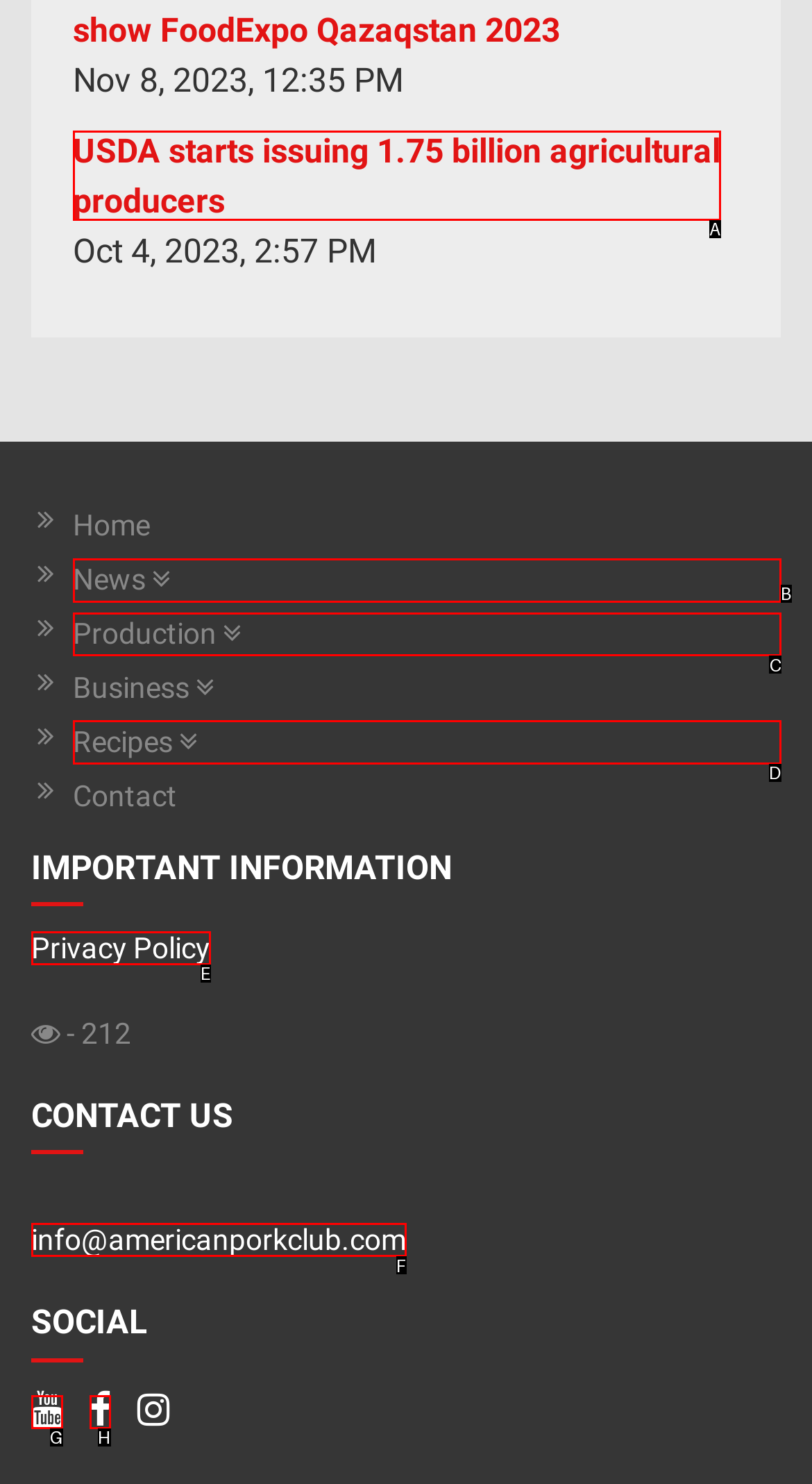Tell me the correct option to click for this task: Visit Facebook
Write down the option's letter from the given choices.

None